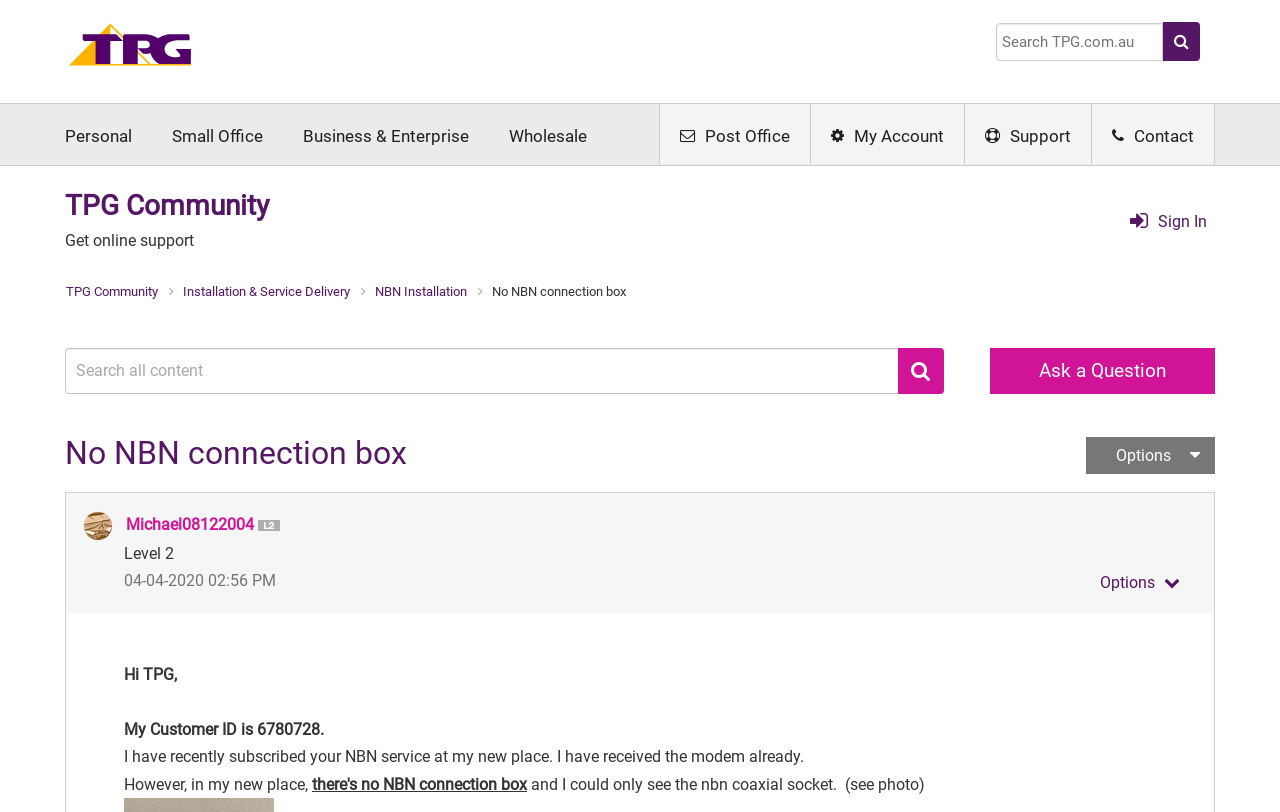Locate the bounding box of the UI element with the following description: "title="Home"".

[0.051, 0.05, 0.152, 0.073]